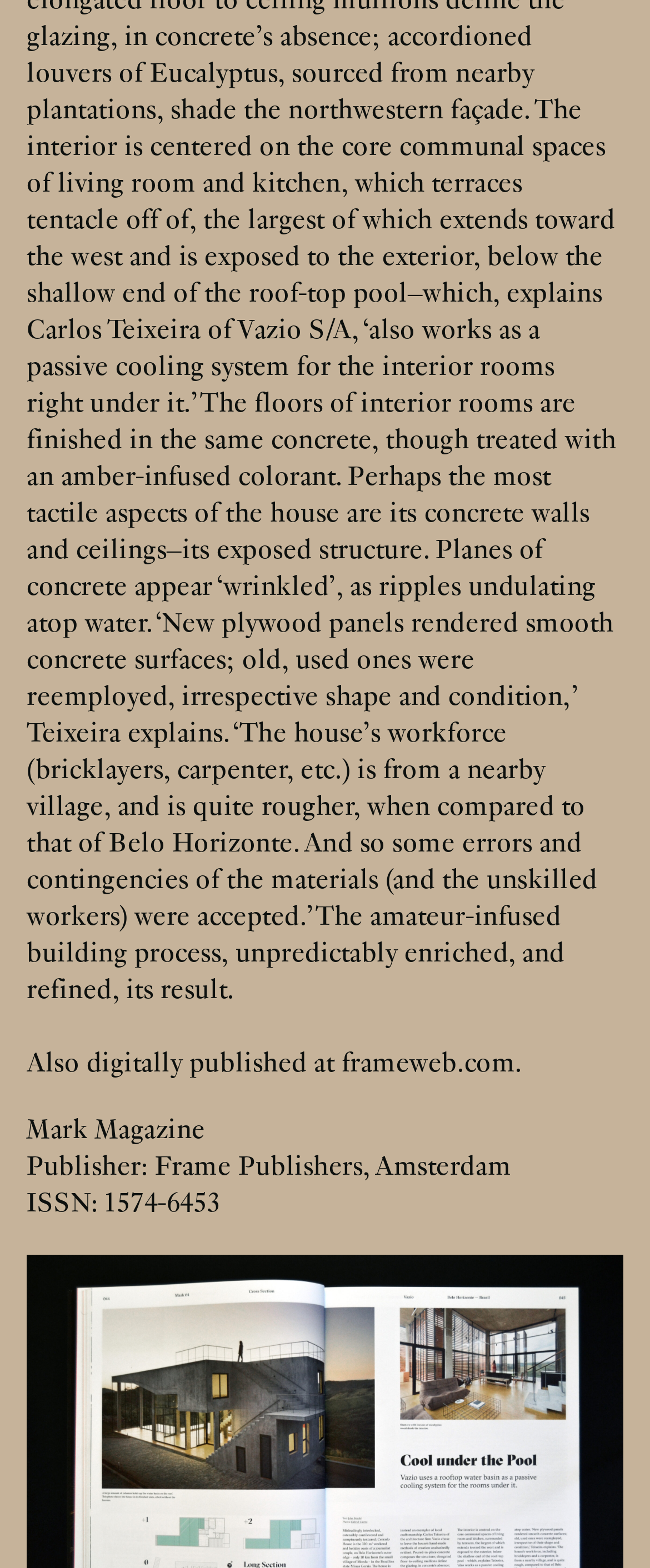Using the webpage screenshot, find the UI element described by Also digitally published at frameweb.com. Provide the bounding box coordinates in the format (top-left x, top-left y, bottom-right x, bottom-right y), ensuring all values are floating point numbers between 0 and 1.

[0.041, 0.668, 0.792, 0.688]